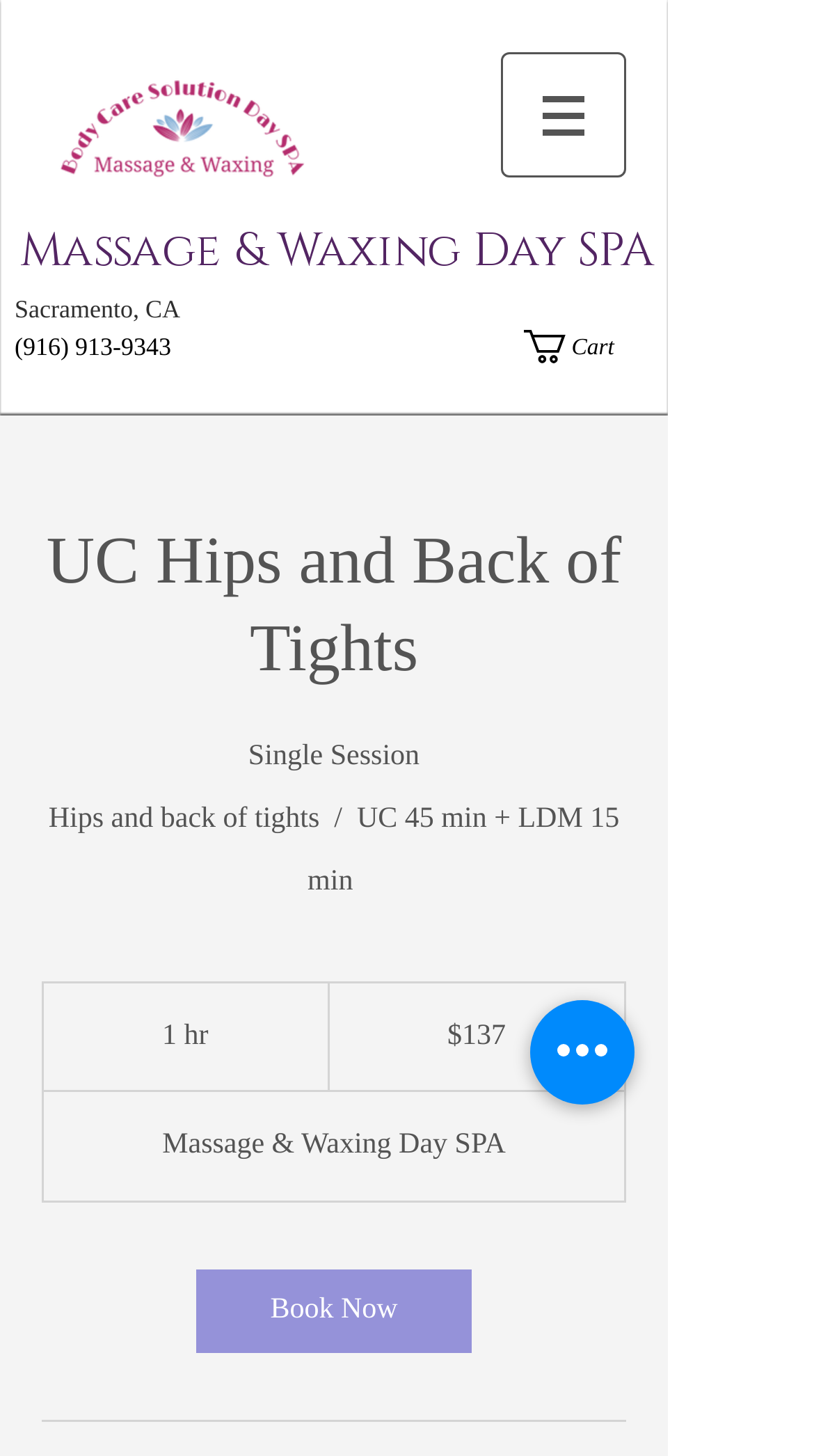Respond to the question with just a single word or phrase: 
What is the price of the single session?

137 US dollars